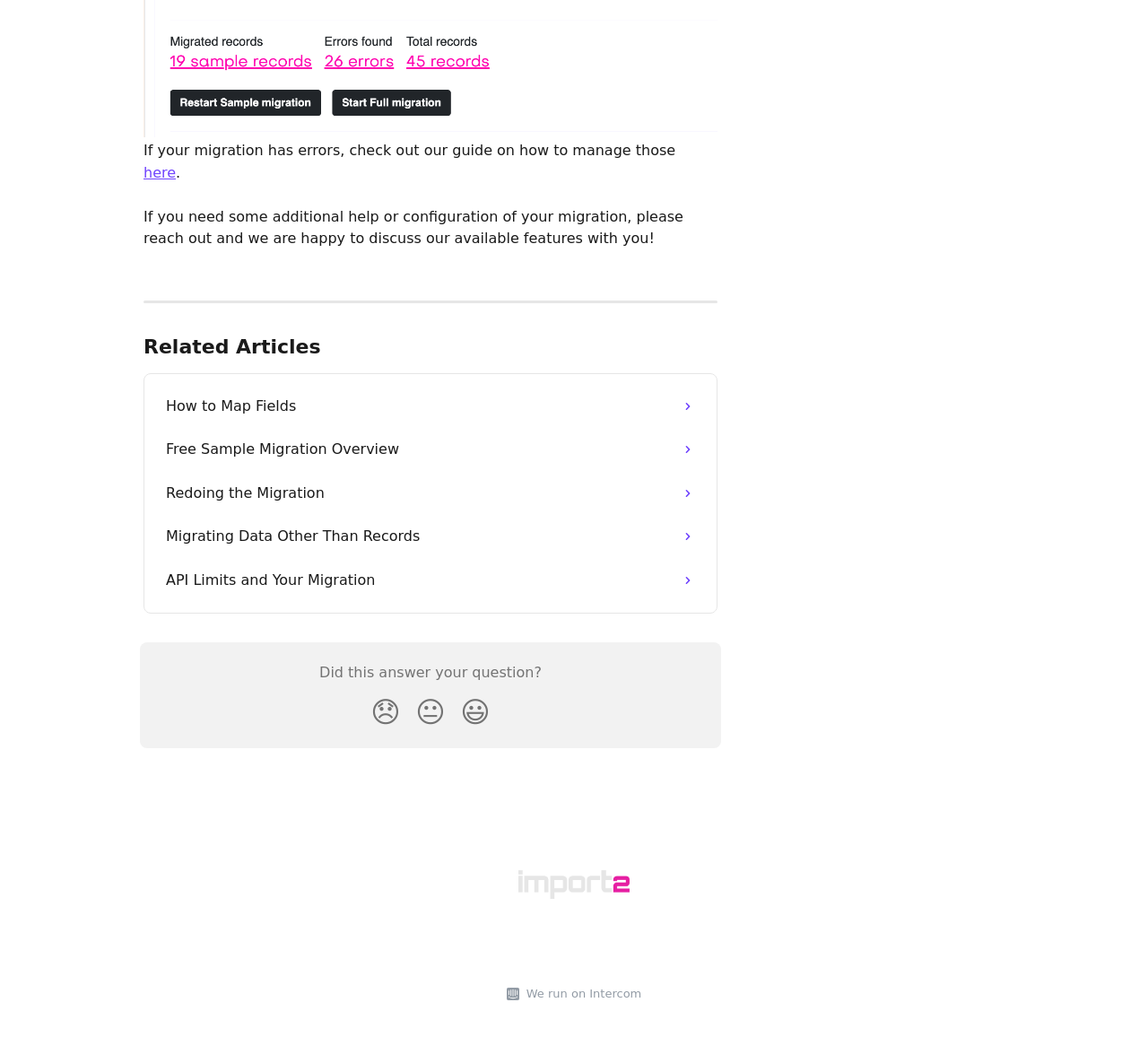Provide a short answer to the following question with just one word or phrase: What is the orientation of the separator?

Horizontal